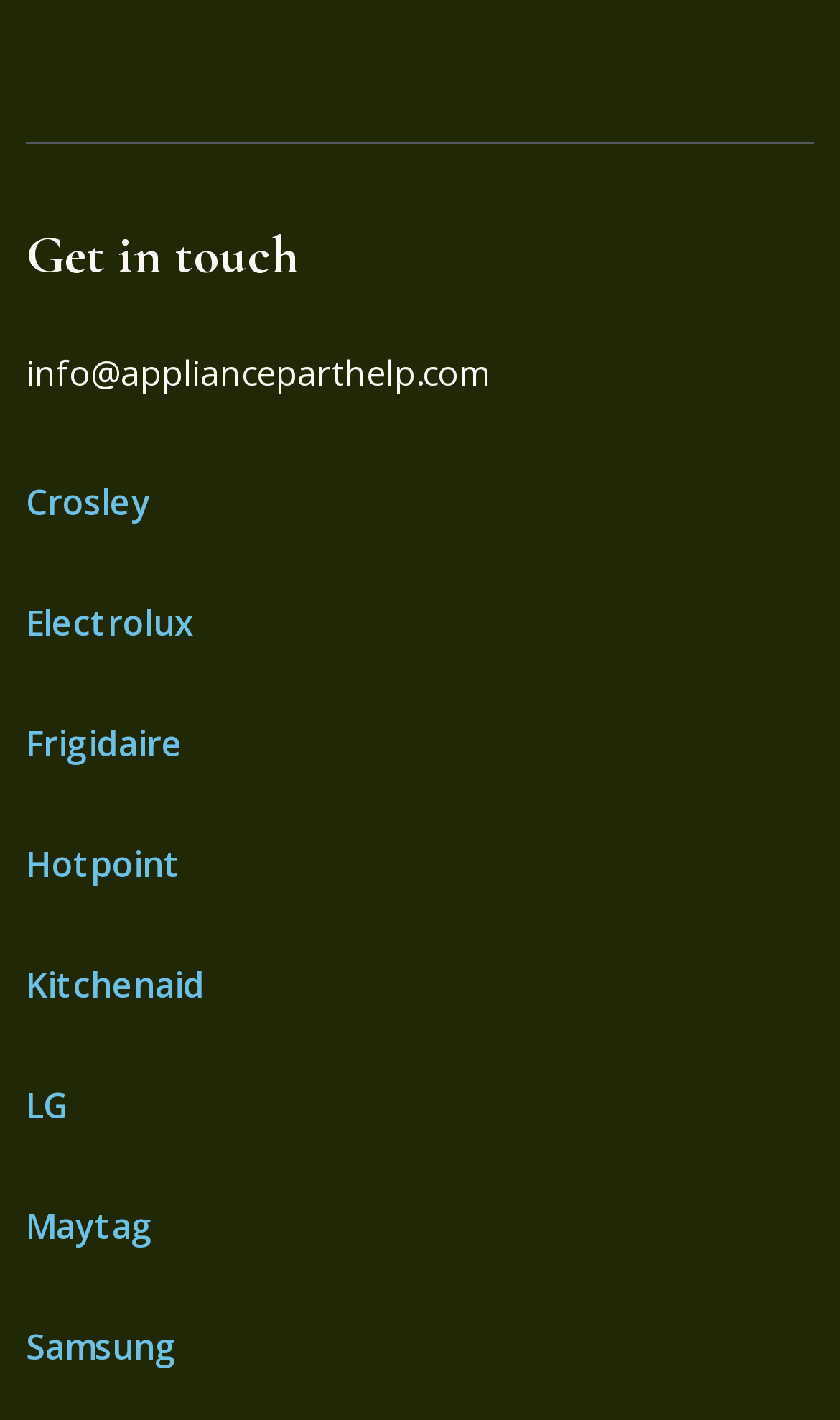Give a succinct answer to this question in a single word or phrase: 
How many links are there under the 'Get in touch' heading?

9